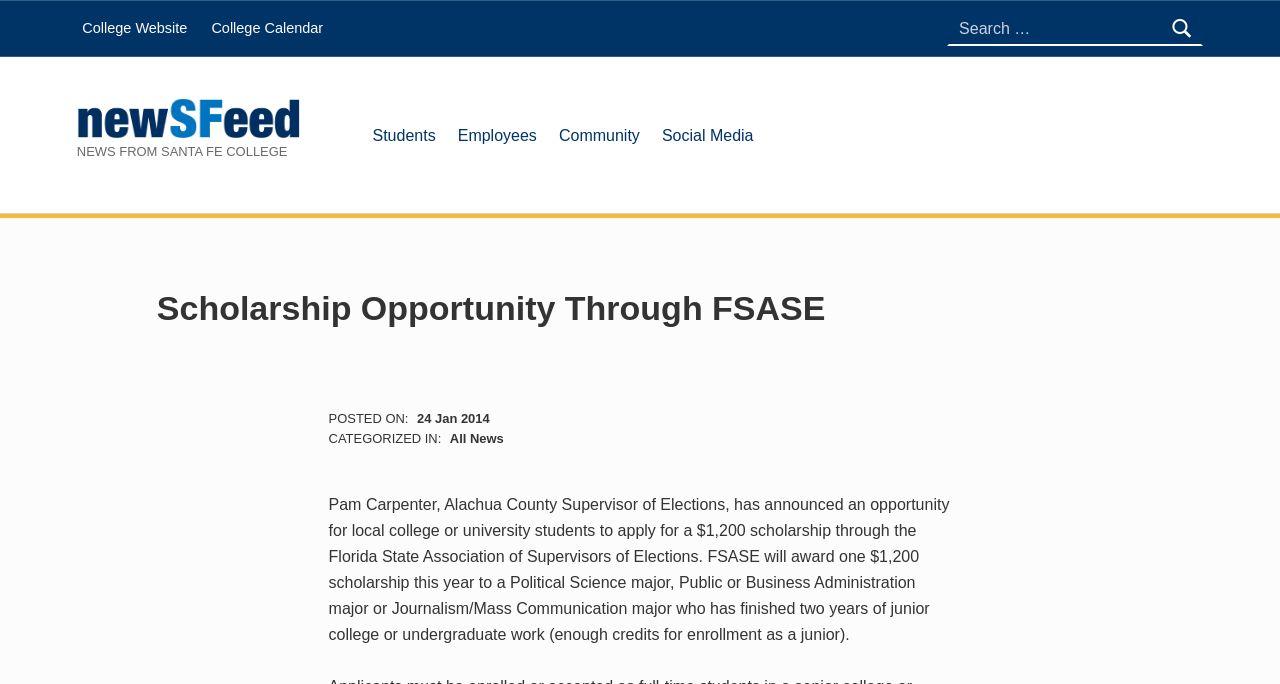Provide a thorough description of the webpage's content and layout.

The webpage is about a scholarship opportunity through FSASE. At the top, there is a heading with the same title as the webpage. Below it, there is a static text "NEWS FROM SANTA FE COLLEGE". 

On the top left, there is a navigation menu labeled "Primary Menu" with four links: "Students", "Employees", "Community", and "Social Media". 

To the right of the navigation menu, there is a complementary section labeled "Header widgets" containing two links: "College Website" and "College Calendar". 

On the top right, there is a search bar with a search box and a search button. 

Below the search bar, there is a heading "Introduction" followed by another heading "Scholarship Opportunity Through FSASE". 

Under the second heading, there is a long paragraph of text describing the scholarship opportunity, including the eligibility criteria and the award amount. The text is divided into two sections, with the first section describing the announcement of the scholarship by Pam Carpenter, Alachua County Supervisor of Elections, and the second section providing details about the scholarship. 

At the bottom of the page, there is a footer section with a posted date "24 Jan 2014" and a categorized link "All News".